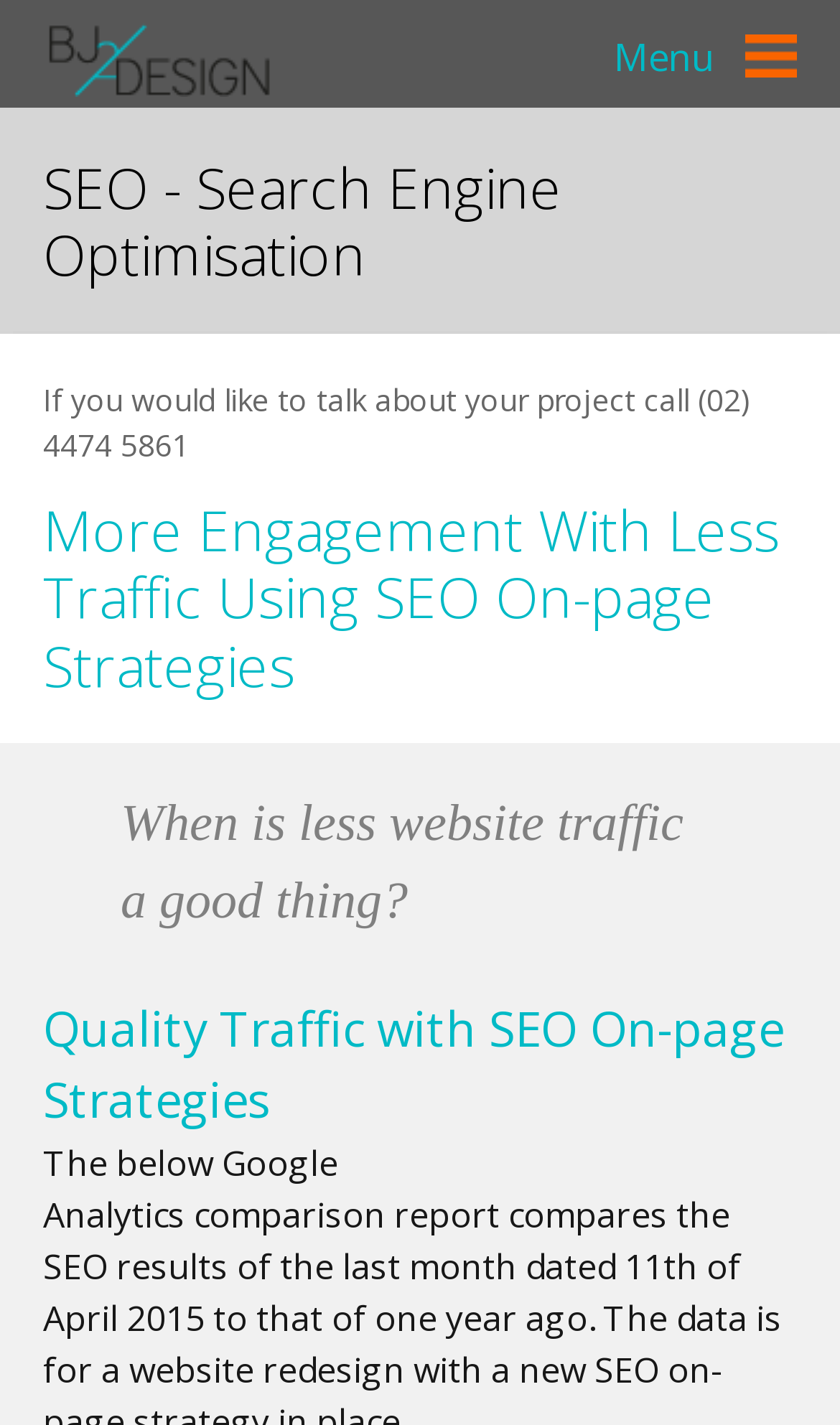What is the goal of using SEO On-page Strategies?
Answer the question with a thorough and detailed explanation.

The answer can be found by looking at the heading element with the text 'Quality Traffic with SEO On-page Strategies' which is located at the bottom of the webpage.